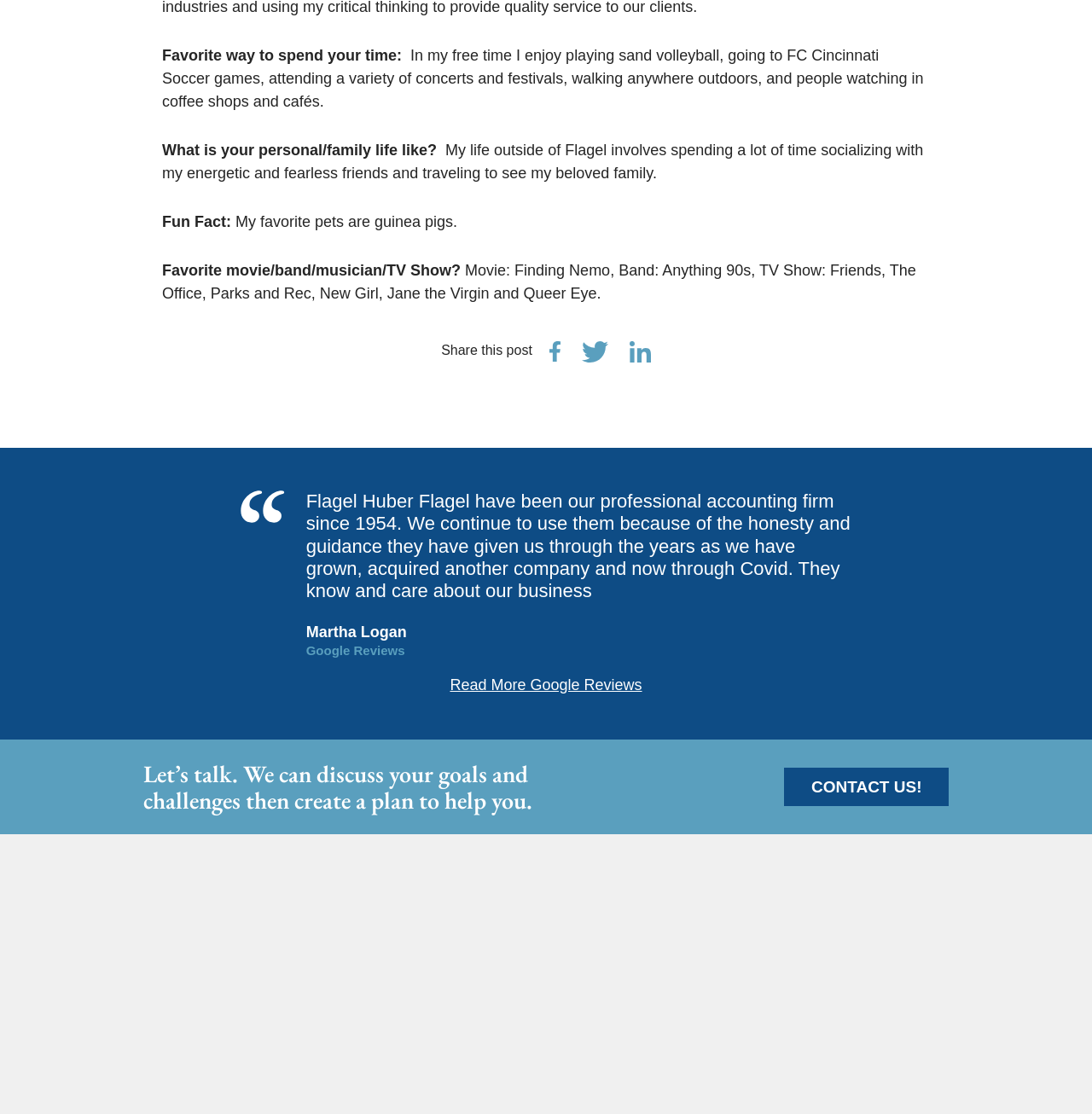What can be done by clicking the 'CONTACT US!' link?
Provide a detailed answer to the question, using the image to inform your response.

The link 'CONTACT US!' is likely to lead to a page where the user can discuss their goals and challenges with the author or their team, and create a plan to help them.